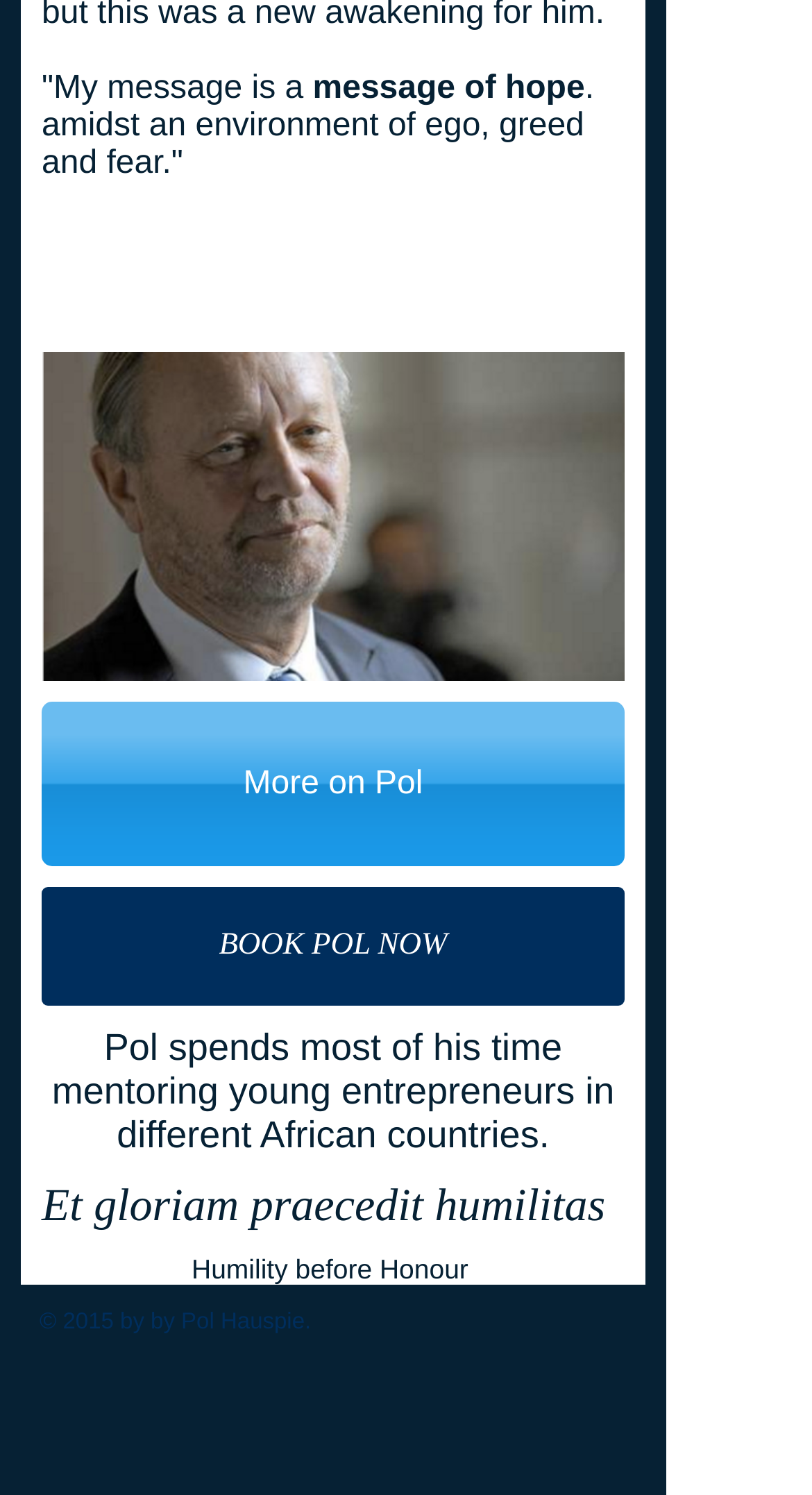Using the format (top-left x, top-left y, bottom-right x, bottom-right y), and given the element description, identify the bounding box coordinates within the screenshot: aria-label="Twitter Clean"

[0.349, 0.909, 0.438, 0.958]